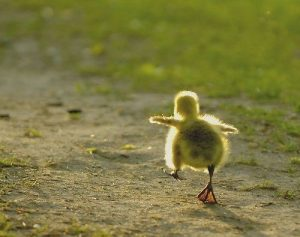Paint a vivid picture with your description of the image.

In a charming moment captured in nature, a fluffy duckling hops along a sunlit path, embodying the spirit of adventure and growth. The soft, downy feathers of the duckling glow with the warm sunlight, contrasting beautifully against the lush, green background. As it waddles forward with an adorable swagger, the scene symbolizes the essence of taking baby steps—an idea central to the theme of progressing toward goals, embracing patience, and enjoying the journey. This imagery resonates with the notion that success is often achieved gradually, one small step at a time, a fitting metaphor in the context of personal development and perseverance.